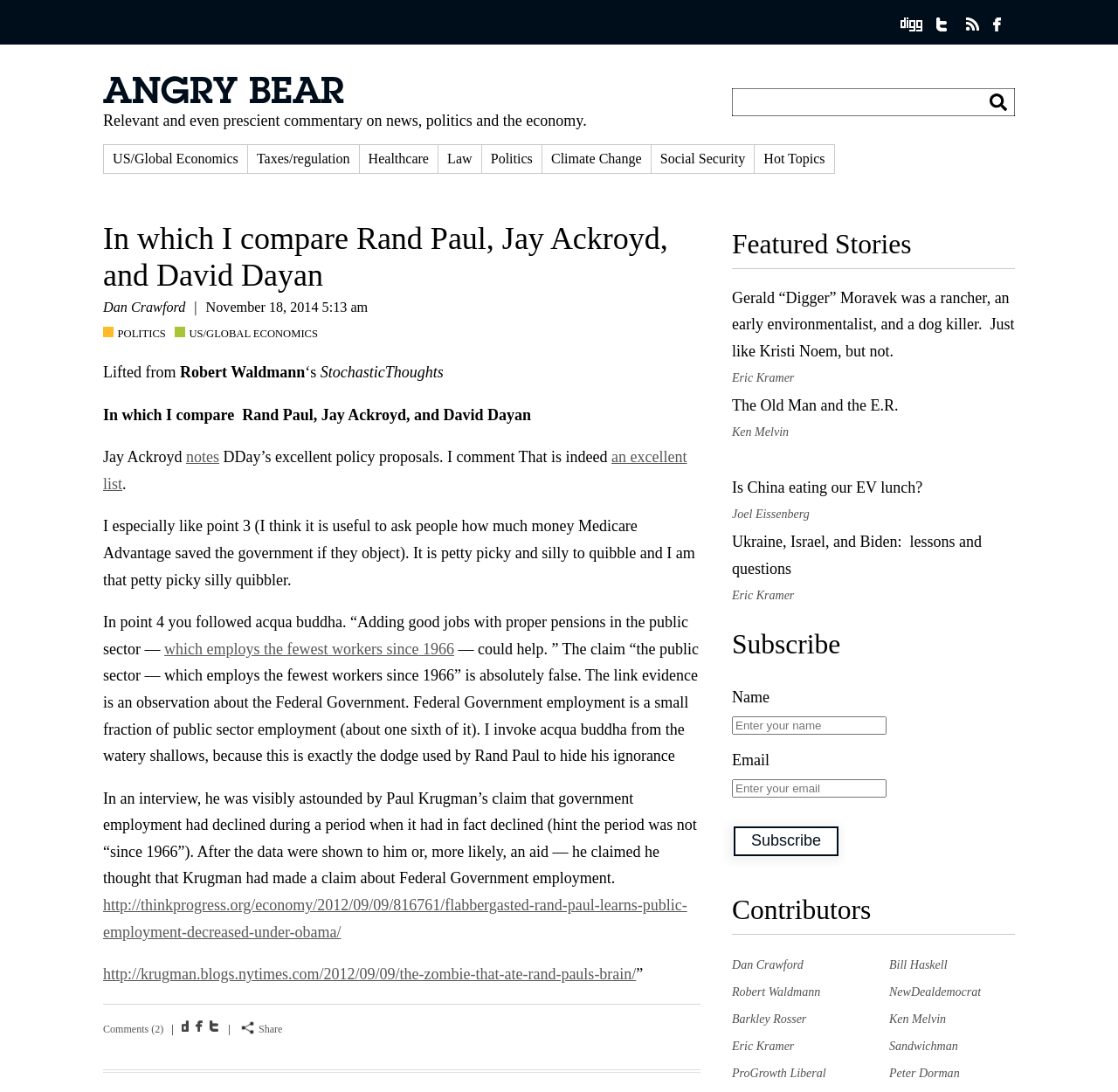How many featured stories are listed?
Answer the question with a detailed explanation, including all necessary information.

The featured stories are listed below the article, and there are 5 of them. They are titled 'Gerald “Digger” Moravek was a rancher, an early environmentalist, and a dog killer.', 'The Old Man and the E.R.', 'Is China eating our EV lunch?', 'Ukraine, Israel, and Biden: lessons and questions', and they are accompanied by the authors' names.